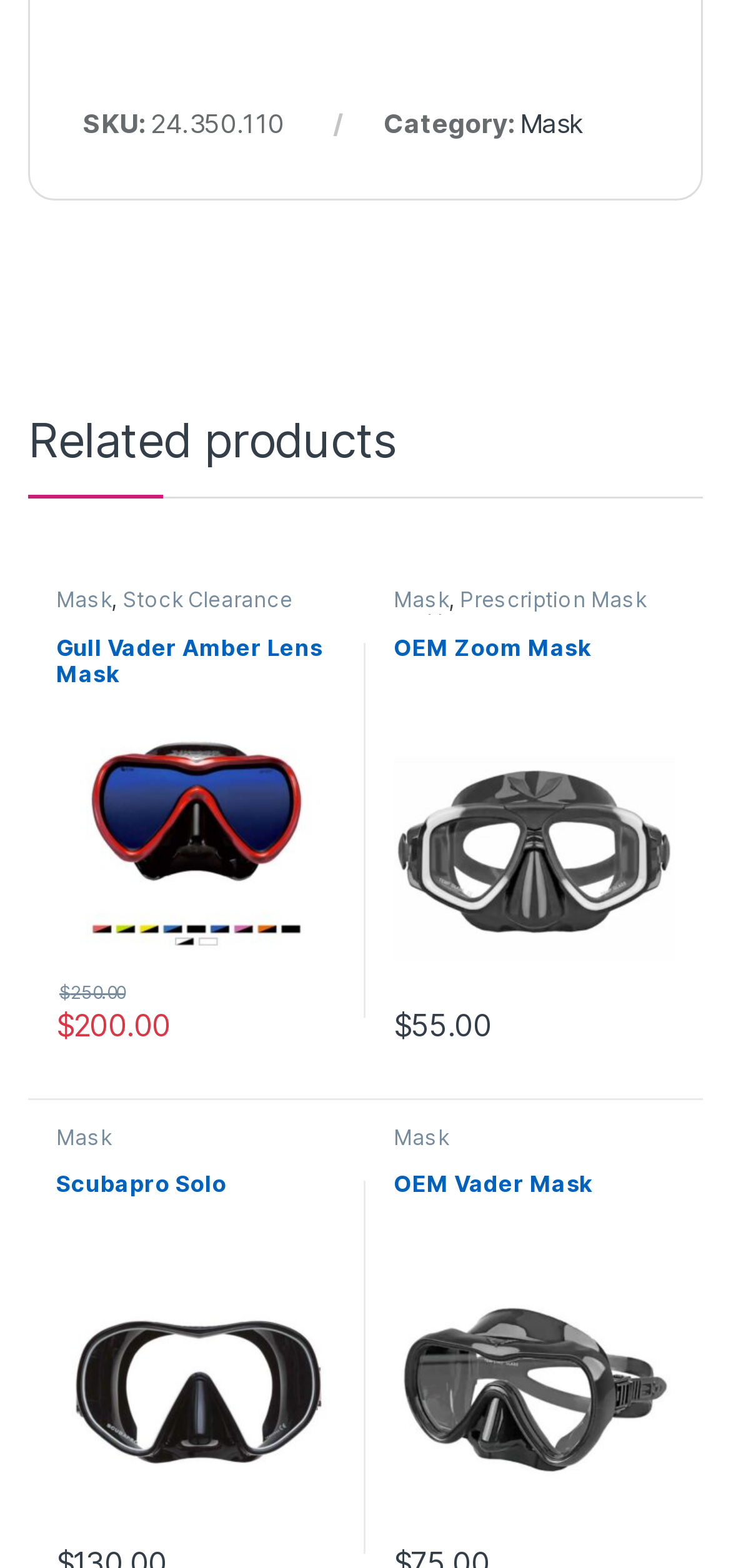Please identify the bounding box coordinates of the element I need to click to follow this instruction: "Check price of OEM Vader Mask".

[0.538, 0.79, 0.923, 0.97]